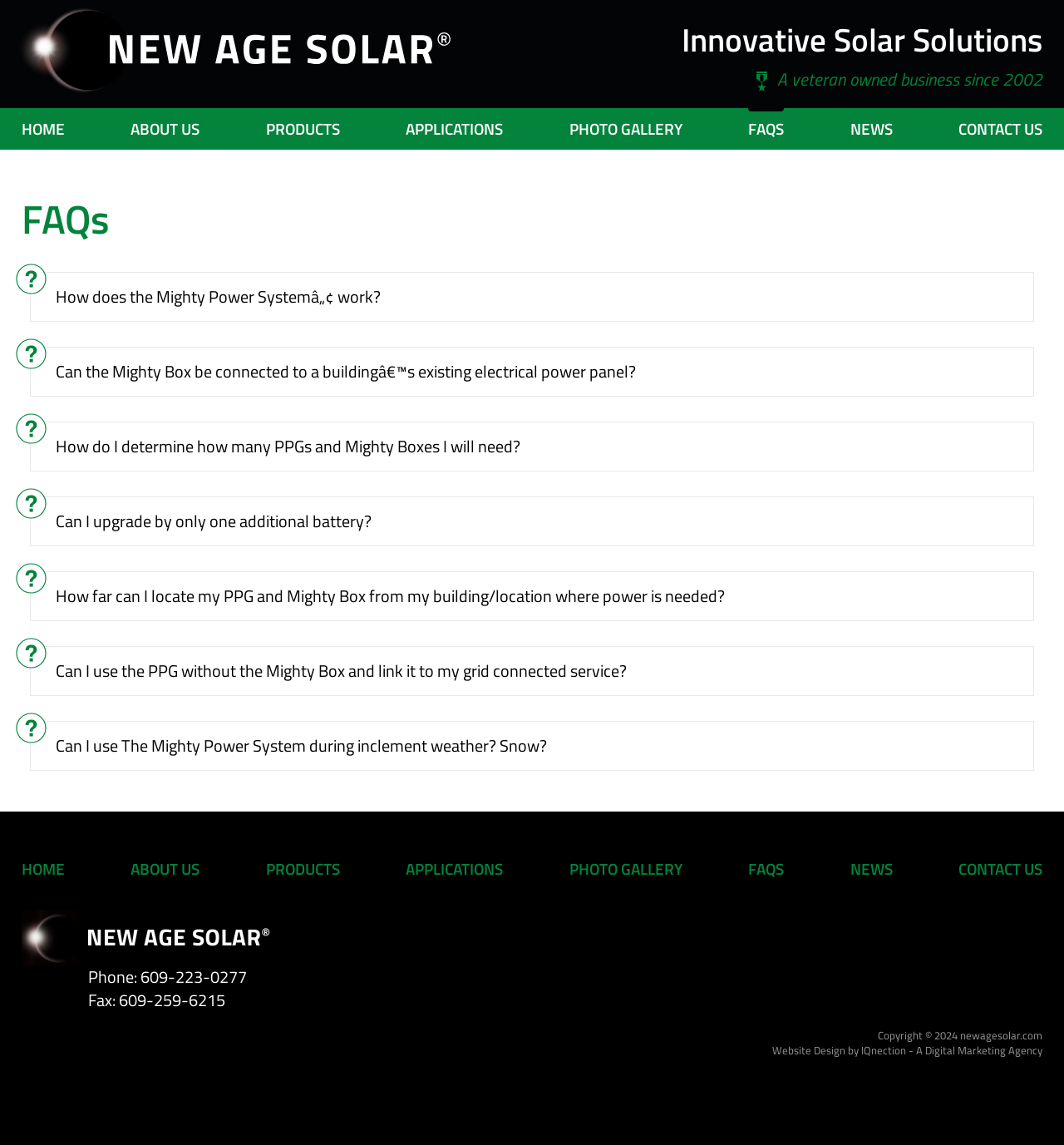Locate the bounding box coordinates of the element you need to click to accomplish the task described by this instruction: "Click on the HOME link".

[0.02, 0.095, 0.061, 0.131]